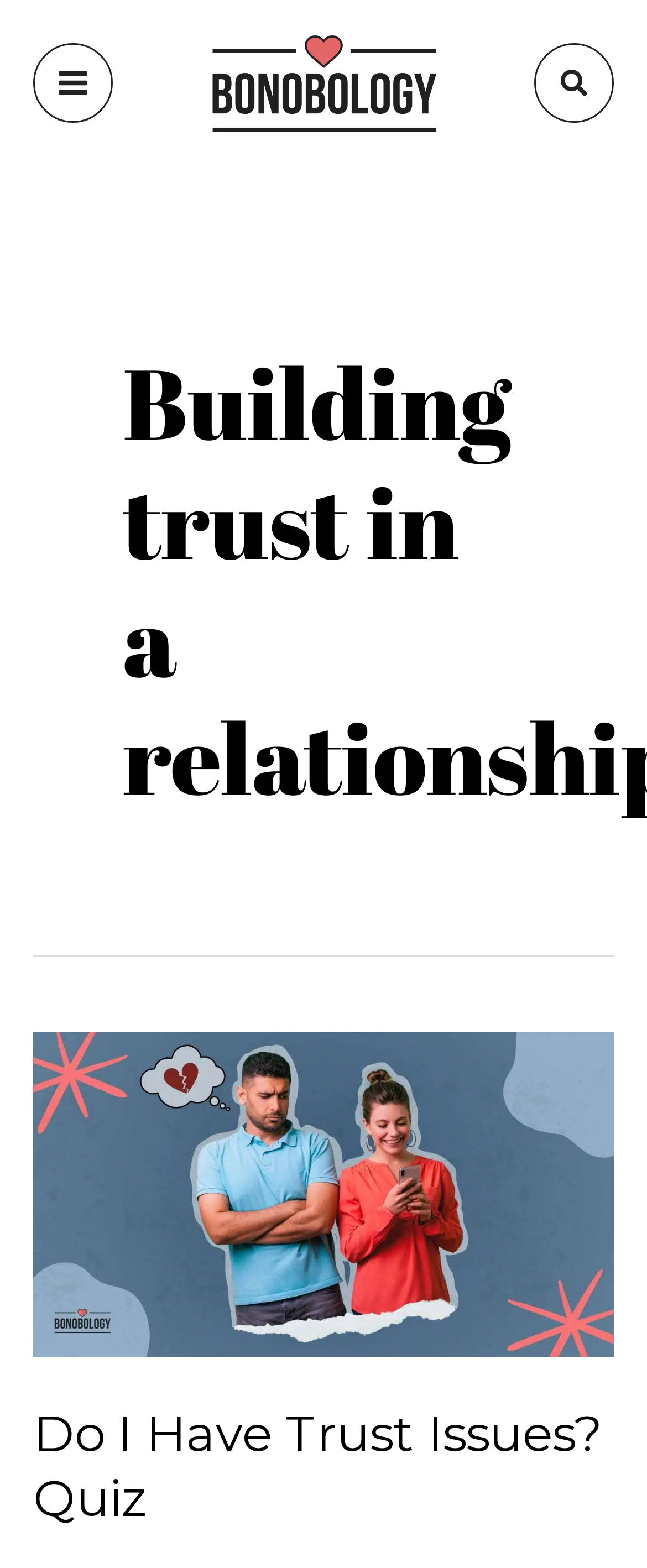Determine the bounding box for the UI element described here: "Load more entries…".

None